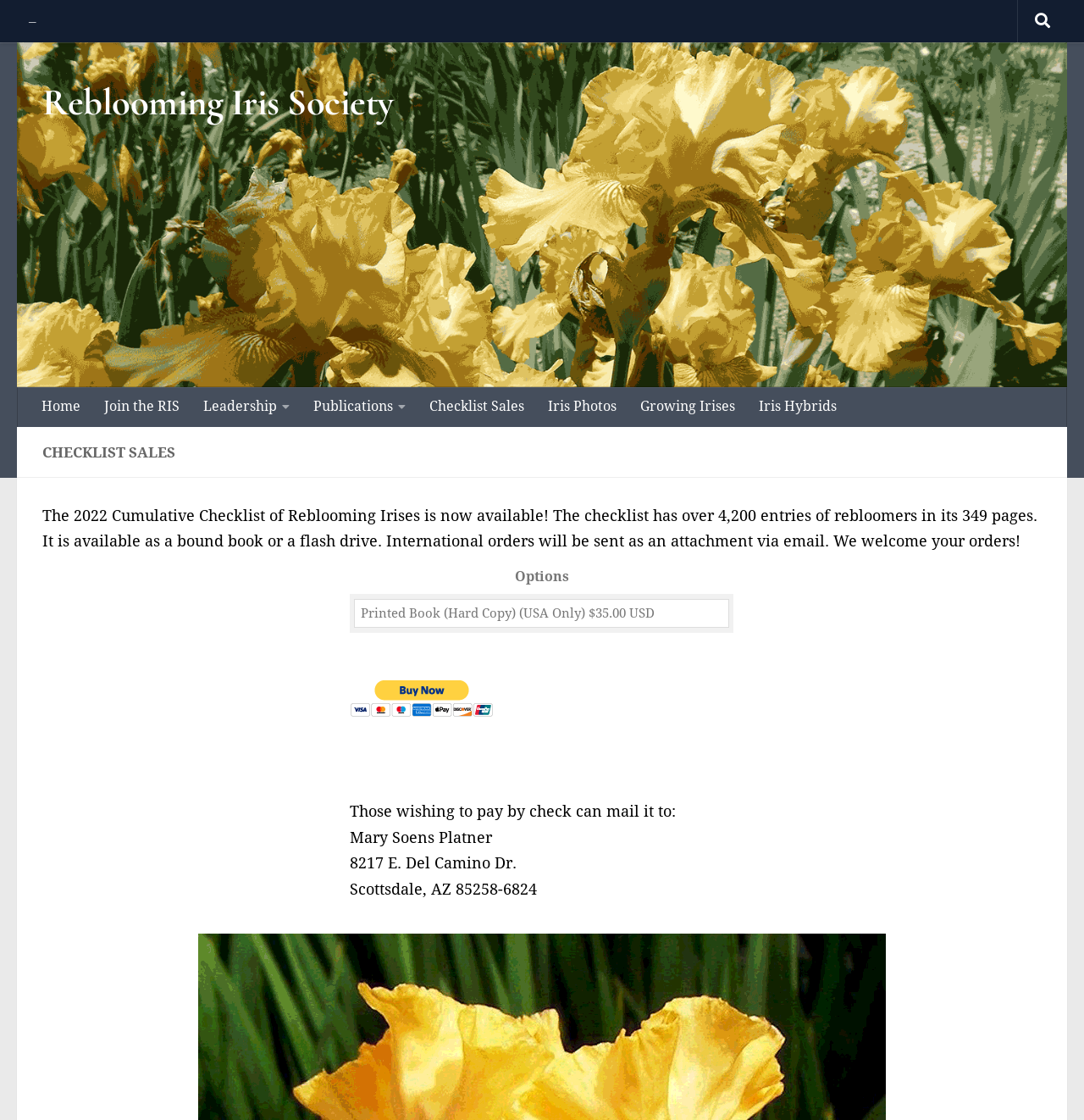Determine the bounding box coordinates (top-left x, top-left y, bottom-right x, bottom-right y) of the UI element described in the following text: Reblooming Iris Society

[0.039, 0.068, 0.363, 0.116]